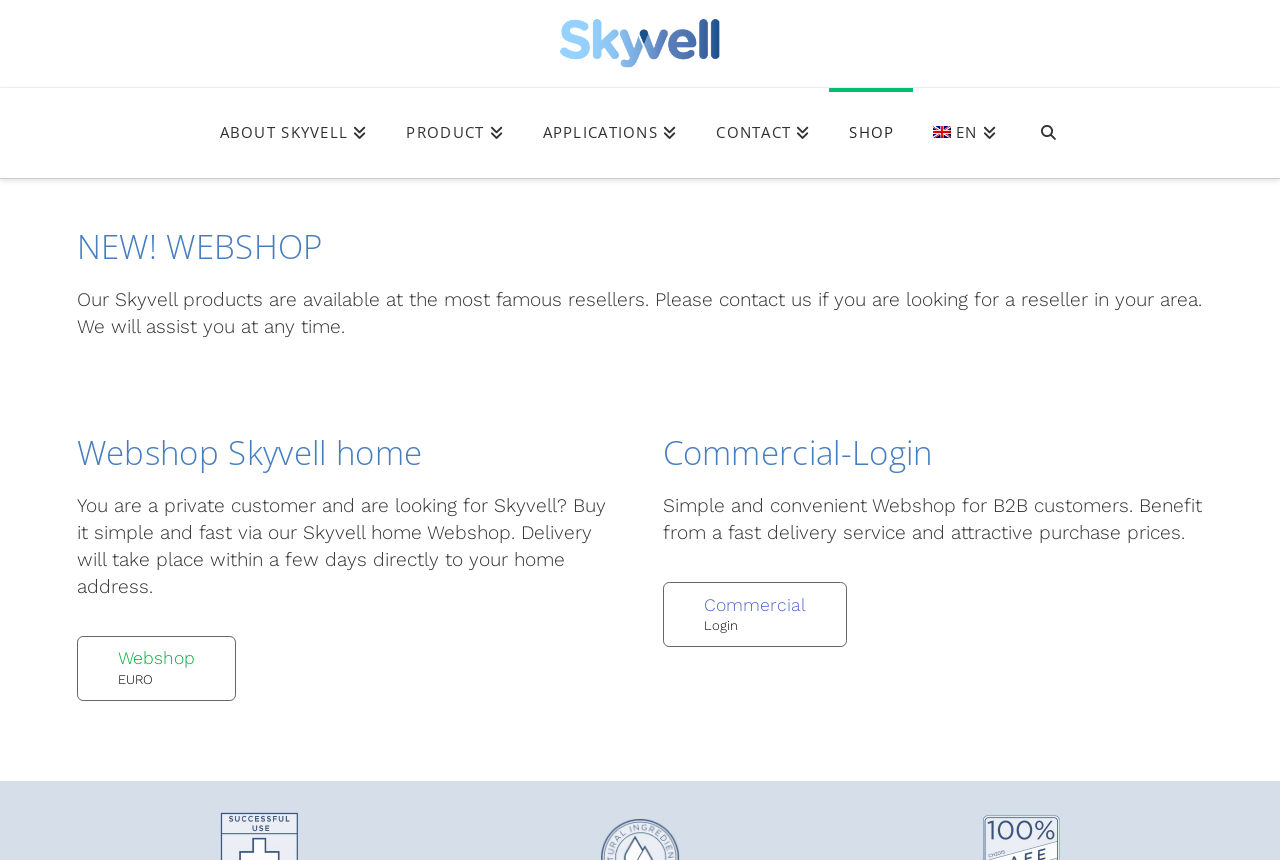What are the main categories on the website?
Look at the image and construct a detailed response to the question.

The main categories on the website can be determined by looking at the links on the top navigation bar, which include 'ABOUT SKYVELL', 'PRODUCT', 'APPLICATIONS', 'CONTACT', and 'SHOP', with bounding box coordinates [0.156, 0.103, 0.302, 0.207], [0.302, 0.103, 0.408, 0.207], [0.408, 0.103, 0.544, 0.207], [0.544, 0.103, 0.648, 0.207], and [0.648, 0.103, 0.714, 0.207] respectively.